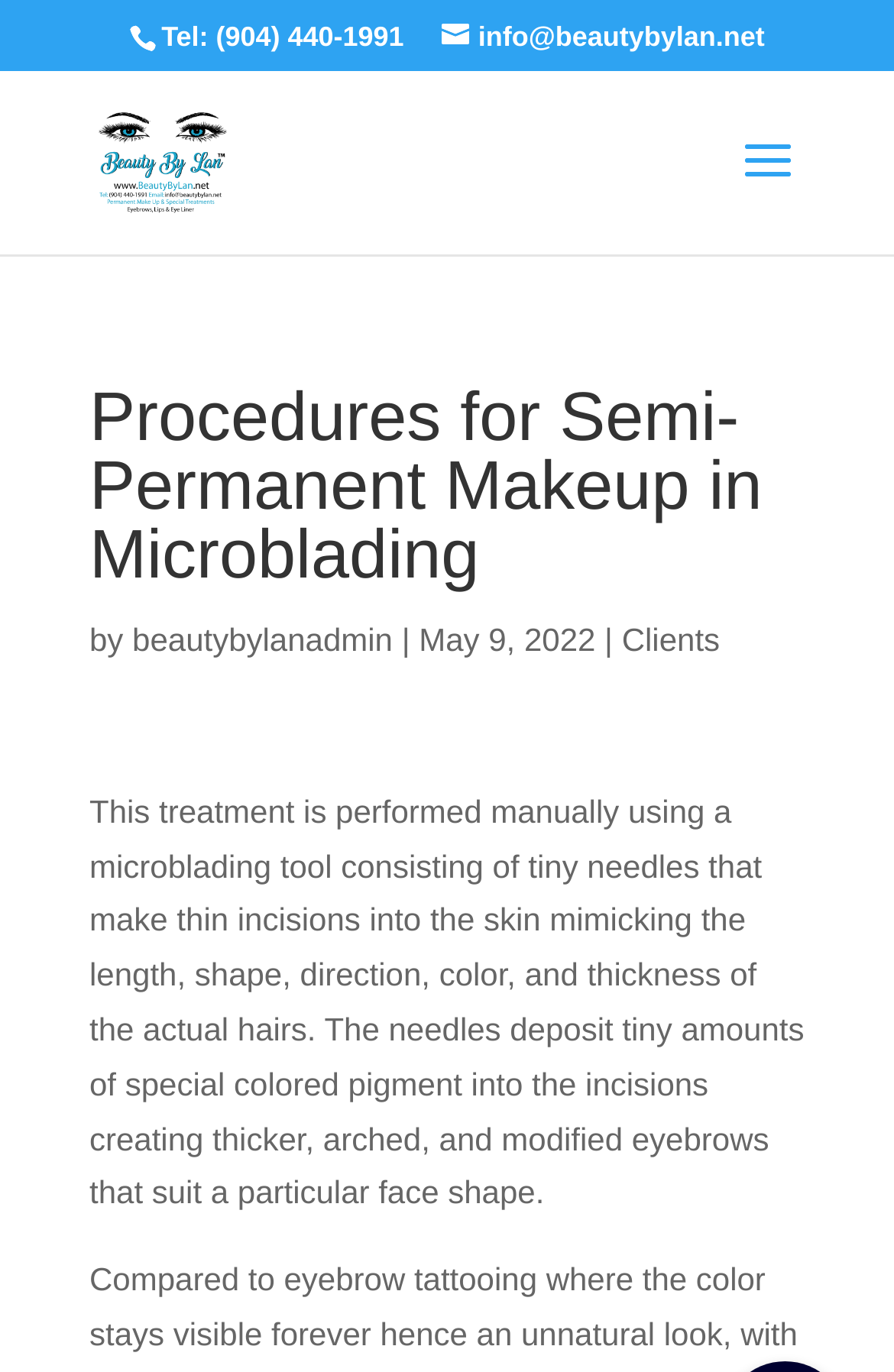Based on the element description, predict the bounding box coordinates (top-left x, top-left y, bottom-right x, bottom-right y) for the UI element in the screenshot: info@beautybylan.net

[0.494, 0.015, 0.855, 0.038]